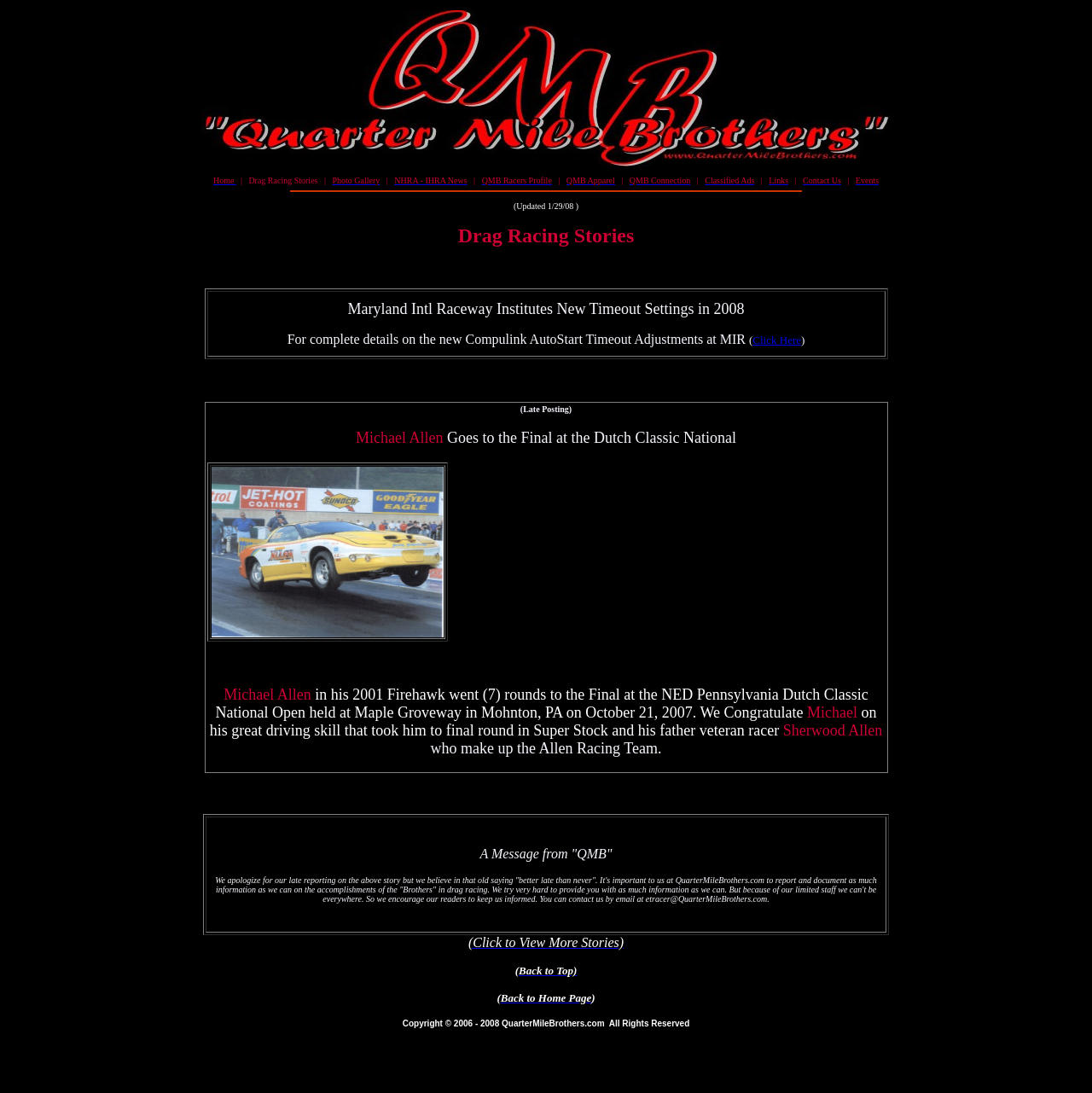Identify the bounding box coordinates of the clickable section necessary to follow the following instruction: "Go back to Home Page". The coordinates should be presented as four float numbers from 0 to 1, i.e., [left, top, right, bottom].

[0.458, 0.907, 0.542, 0.919]